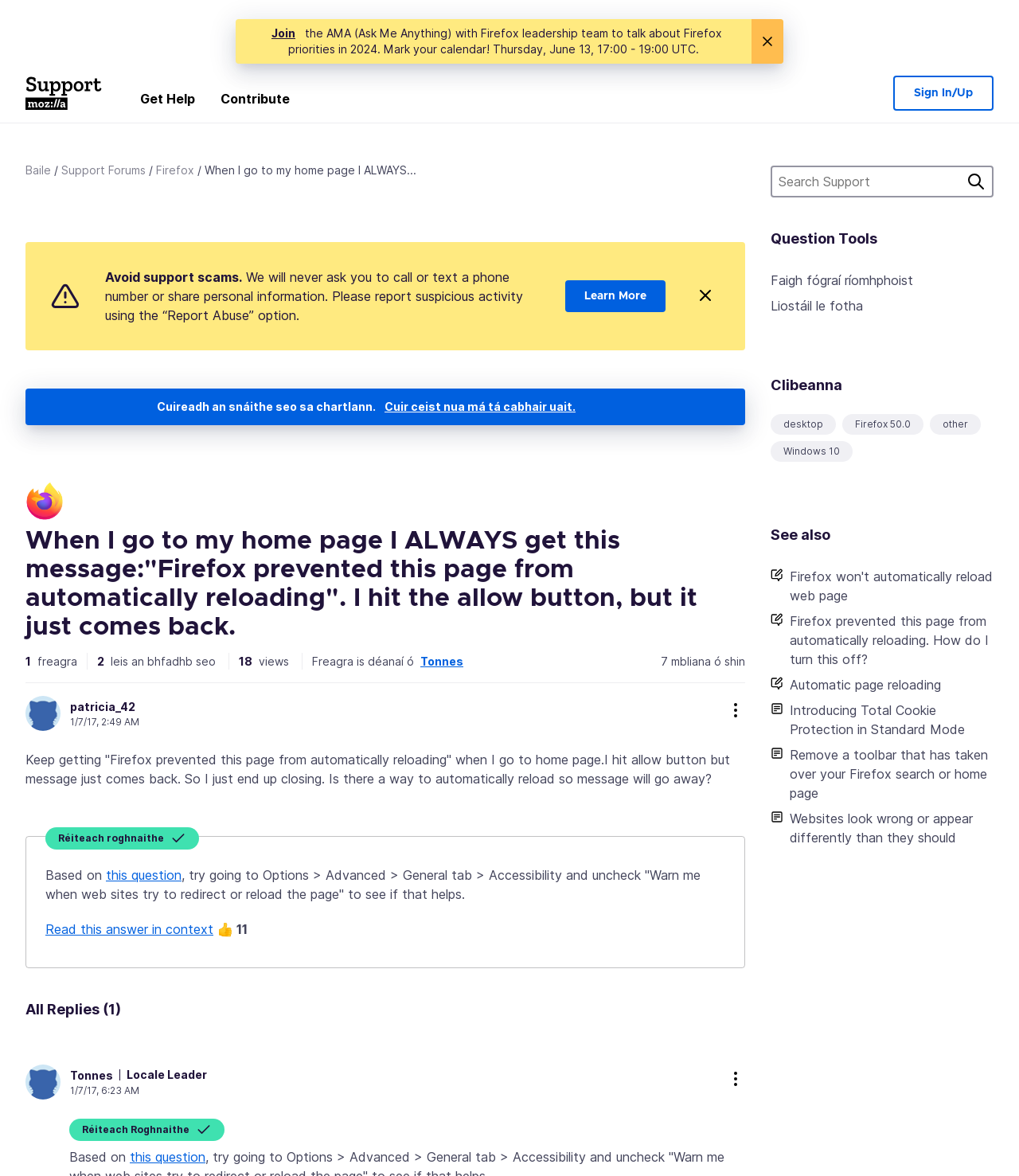Given the element description "Join" in the screenshot, predict the bounding box coordinates of that UI element.

[0.266, 0.022, 0.29, 0.035]